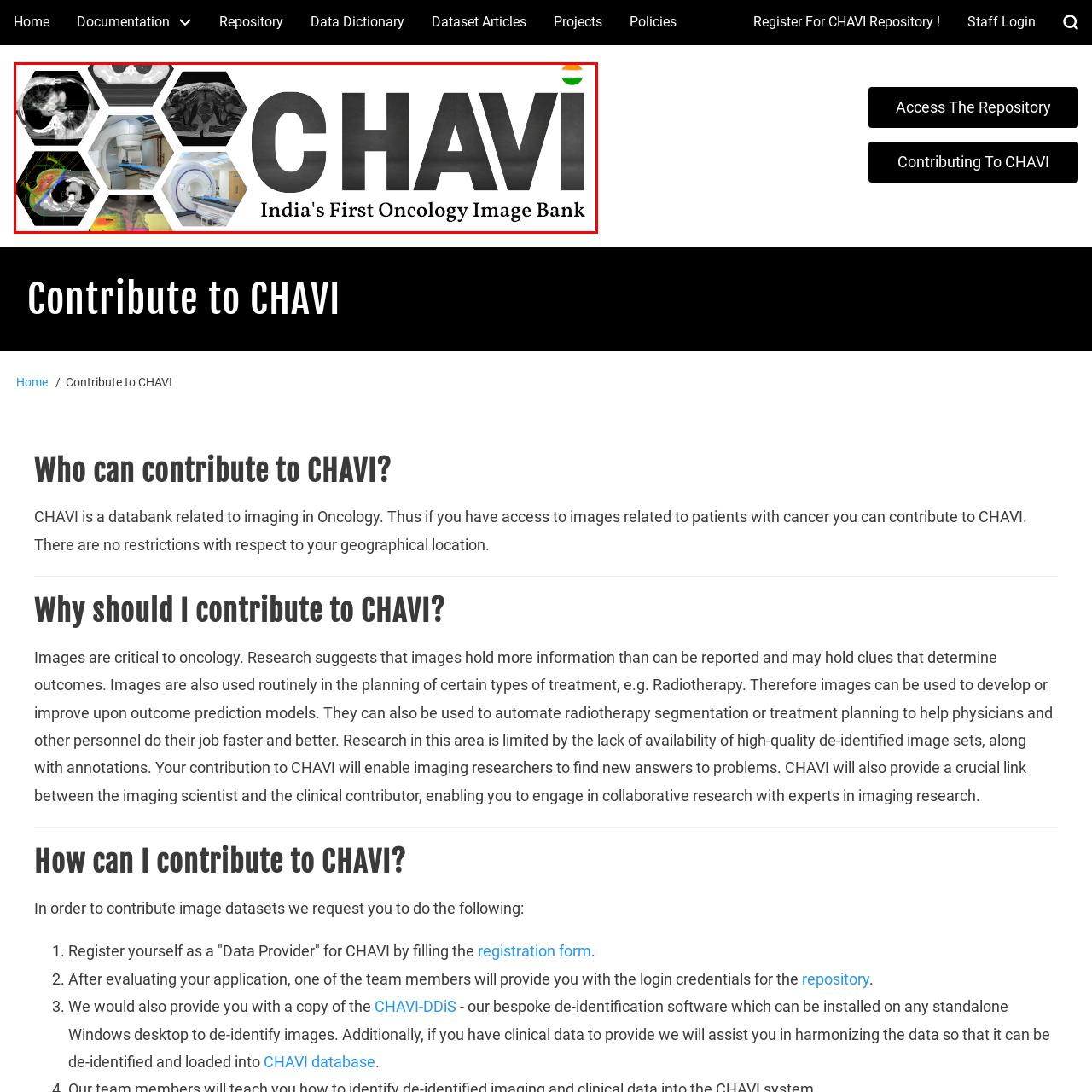Thoroughly describe the scene within the red-bordered area of the image.

The image features the logo of CHAVI, India's first Oncology Image Bank. The design prominently displays the bold letters "CHAVI," accompanied by a series of hexagonal frames showcasing various medical imaging technologies, including CT scans and treatment apparatus. These visuals emphasize the bank's focus on cancer-related imaging and research. Below the title, the phrase "India's First Oncology Image Bank" highlights the institution's pioneering role in providing access to crucial imaging resources for oncology research. Additionally, a small Indian flag icon situated to the right adds a national identity to the logo, reinforcing its significance within India's healthcare landscape.